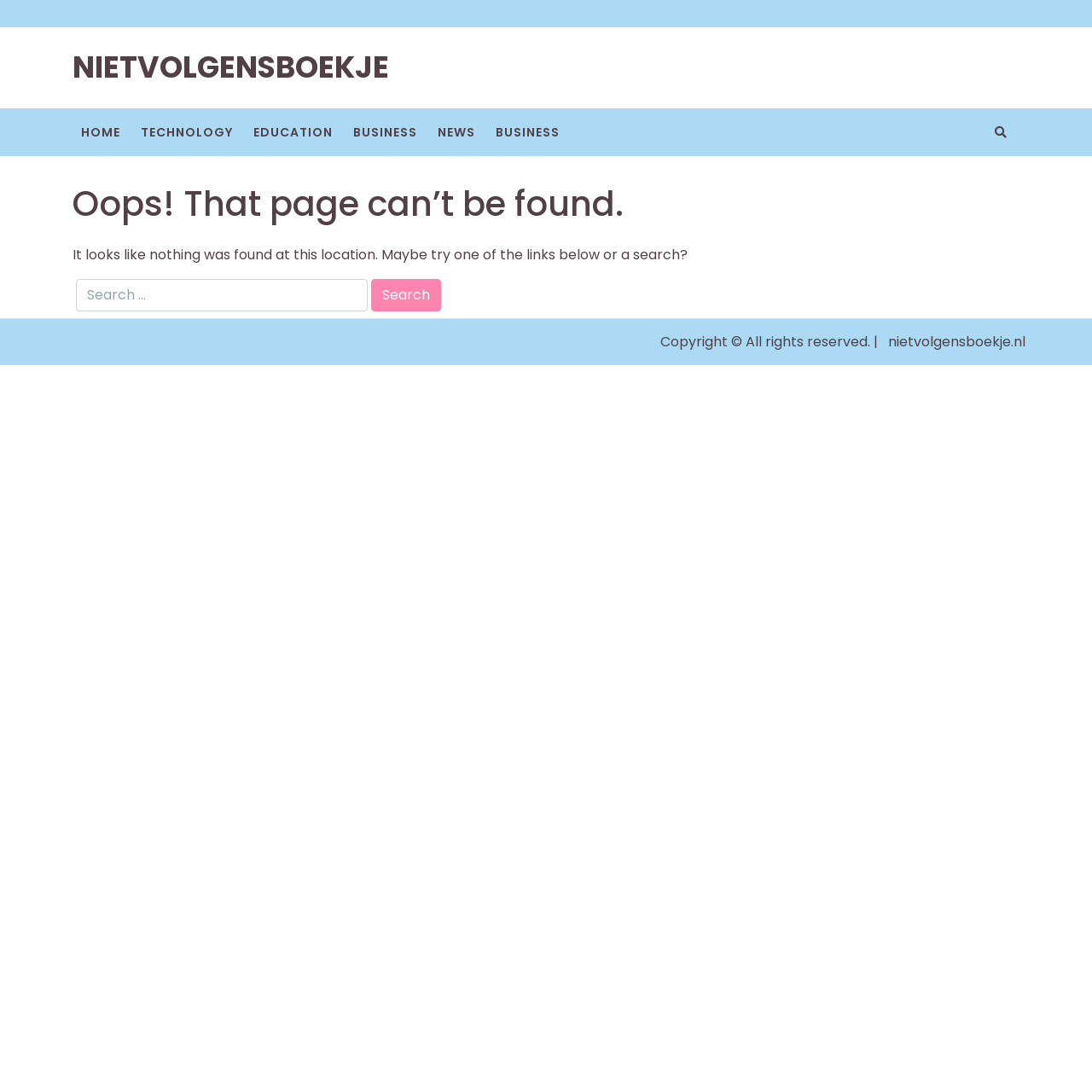Pinpoint the bounding box coordinates of the element that must be clicked to accomplish the following instruction: "Download the software". The coordinates should be in the format of four float numbers between 0 and 1, i.e., [left, top, right, bottom].

None